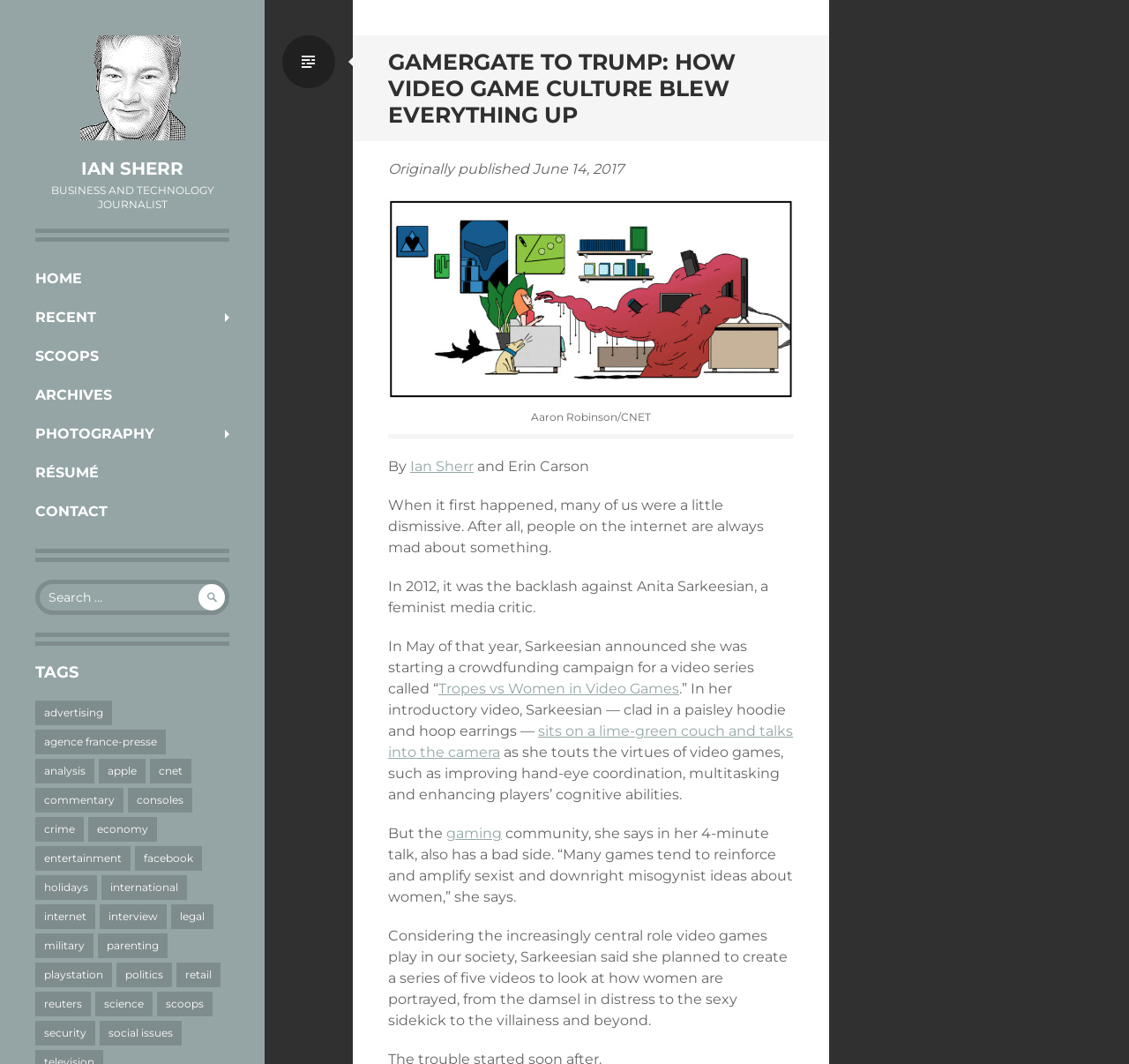Analyze the image and deliver a detailed answer to the question: What is the topic of the article?

The topic of the article is inferred from the heading 'GAMERGATE TO TRUMP: HOW VIDEO GAME CULTURE BLEW EVERYTHING UP' and the content of the article, which discusses the impact of video game culture on society.